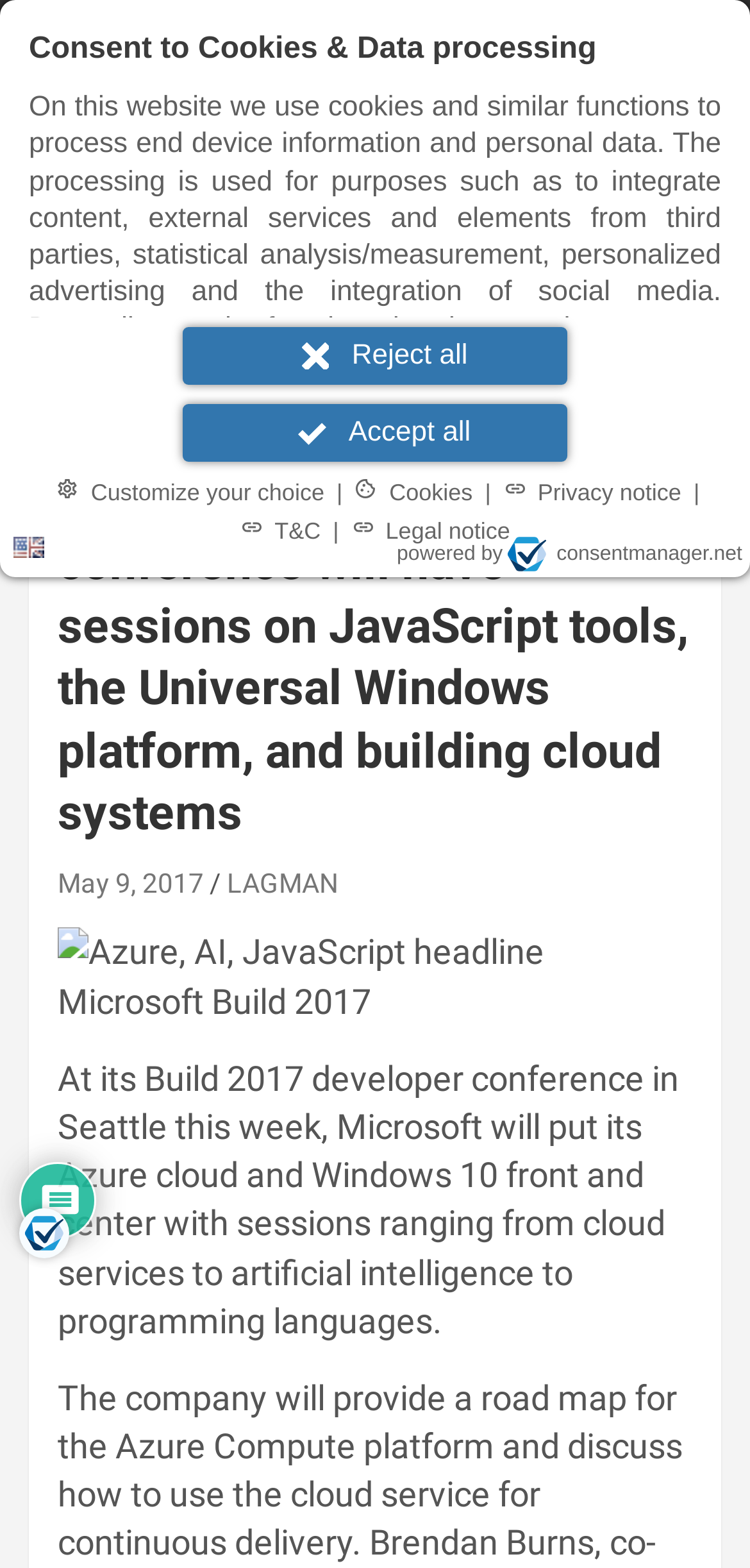What is the location of the conference?
Look at the screenshot and respond with one word or a short phrase.

Seattle